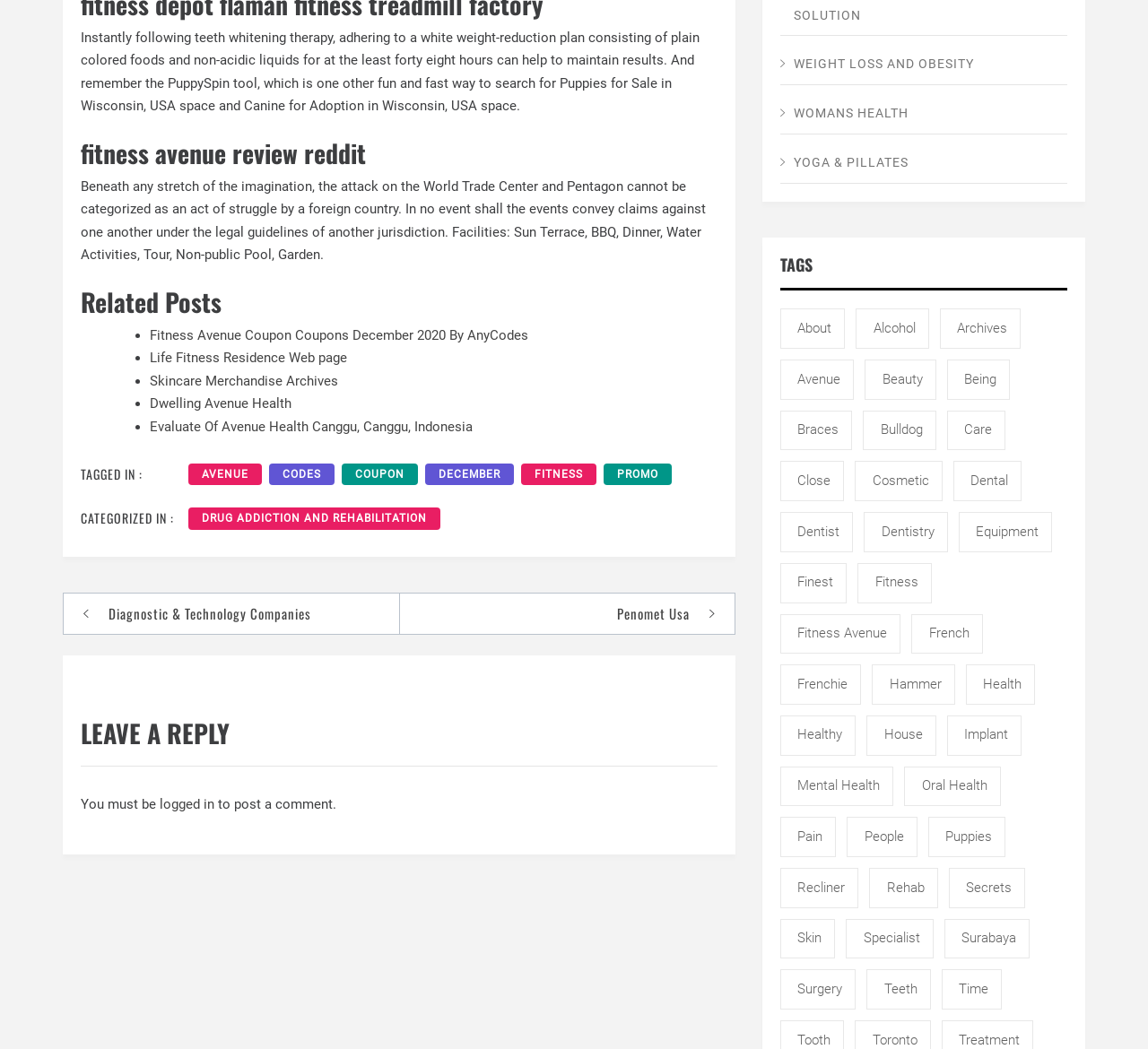Determine the bounding box coordinates of the clickable element to complete this instruction: "Click on 'Dwelling Avenue Health'". Provide the coordinates in the format of four float numbers between 0 and 1, [left, top, right, bottom].

[0.13, 0.377, 0.254, 0.393]